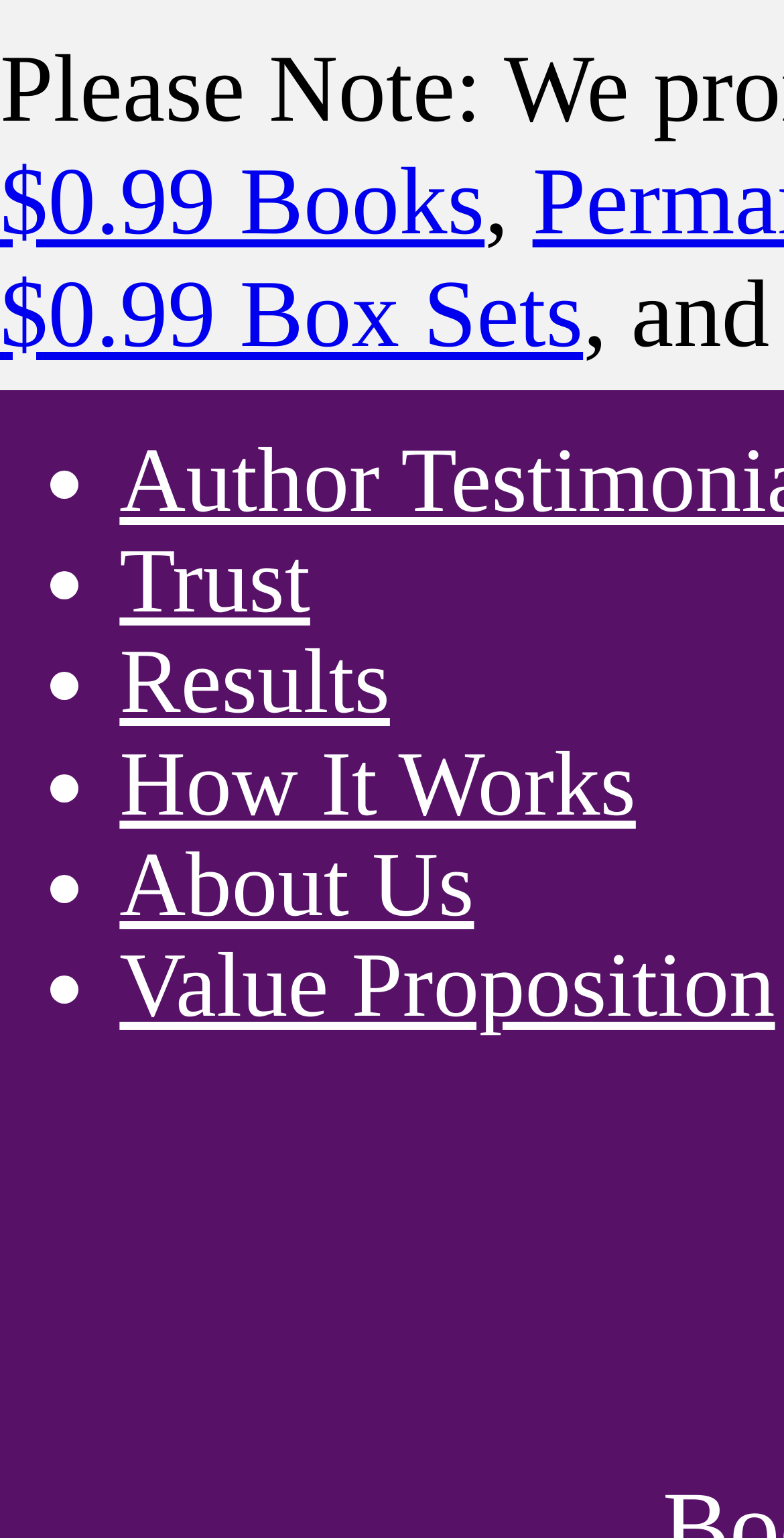How many navigation links are there?
Using the information from the image, give a concise answer in one word or a short phrase.

6